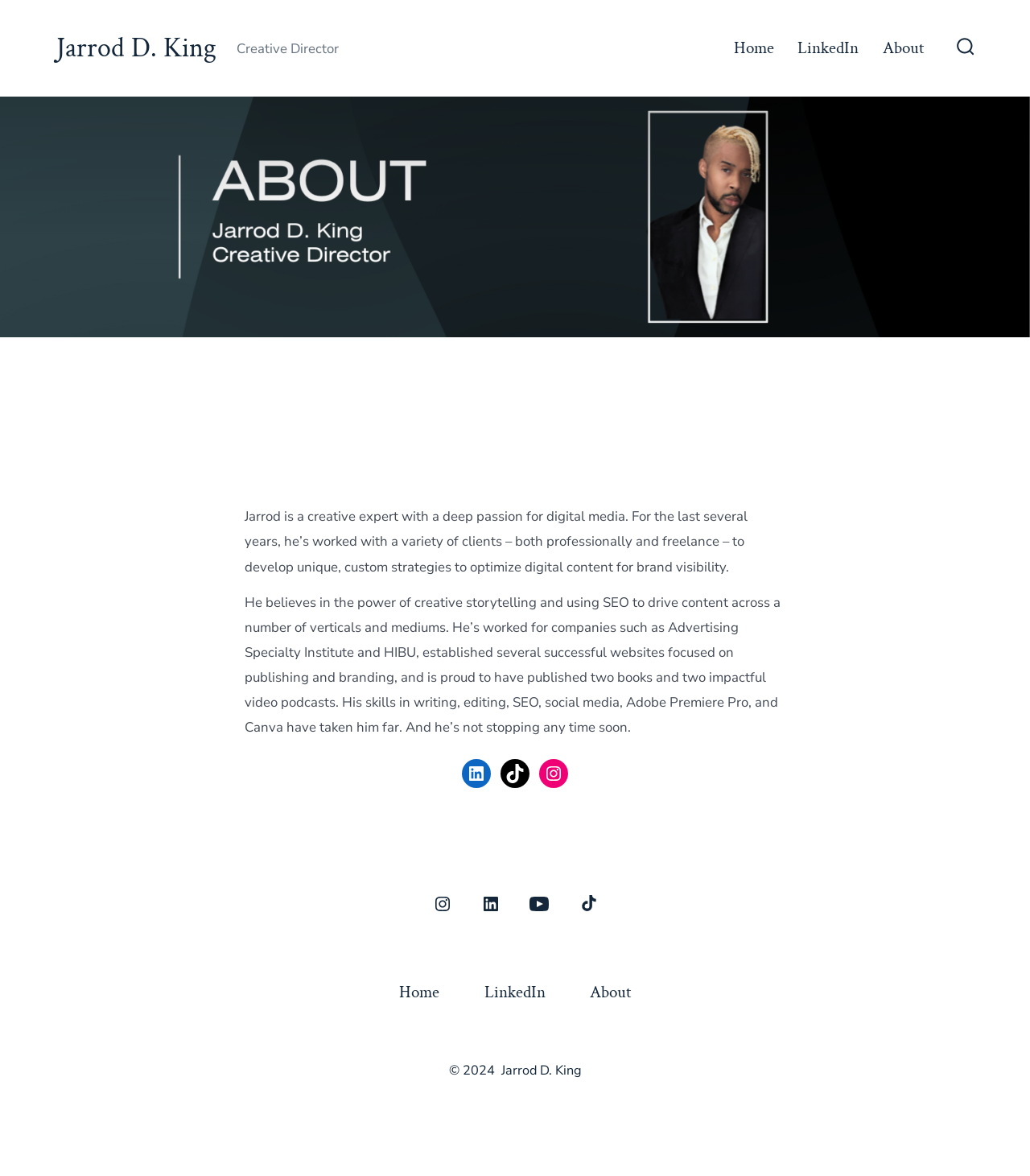Explain the webpage in detail, including its primary components.

The webpage is about Jarrod D. King, a creative expert with a deep passion for digital media. At the top right corner, there is a search toggle button accompanied by a small image. Below it, the name "Jarrod D. King" is displayed as a link, followed by the title "Creative Director". 

A horizontal navigation menu is situated below, containing links to "Home", "LinkedIn", and "About". The main content area is divided into two sections. The top section features a large figure, while the bottom section contains an article with two paragraphs of text. The first paragraph describes Jarrod's experience in developing unique digital strategies for clients, while the second paragraph highlights his skills and accomplishments in writing, editing, SEO, and more.

Below the article, there are three social media links to LinkedIn, TikTok, and Instagram. At the bottom of the page, there is a content information section with links to open Instagram, LinkedIn, YouTube, and TikTok in new tabs. A footer menu is situated below, with links to "Home", "LinkedIn", and "About". The webpage ends with a copyright notice "© 2024" and the name "Jarrod D. King" at the bottom left corner.